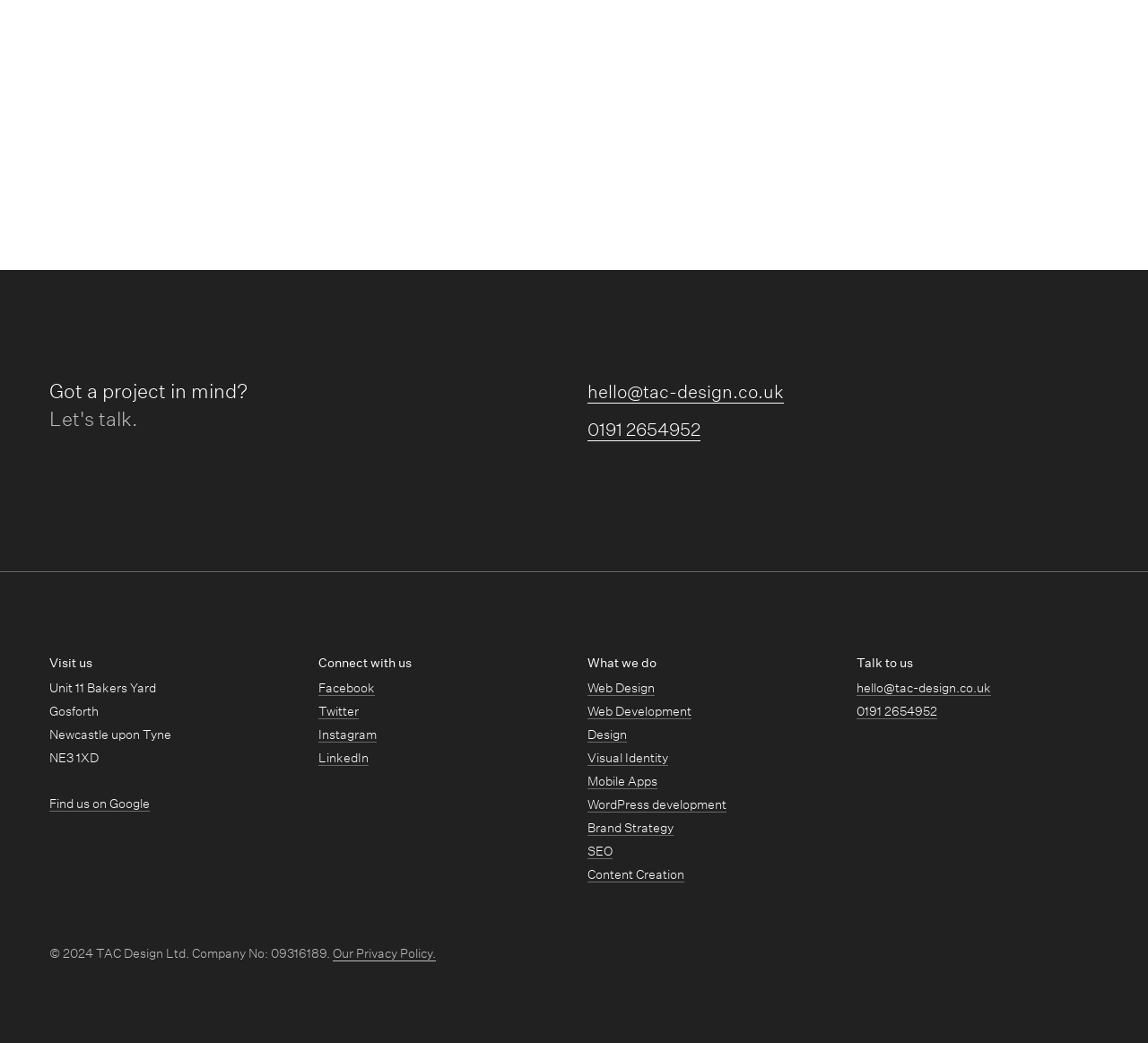Determine the bounding box coordinates for the region that must be clicked to execute the following instruction: "Learn more about Web Design".

[0.512, 0.652, 0.57, 0.668]